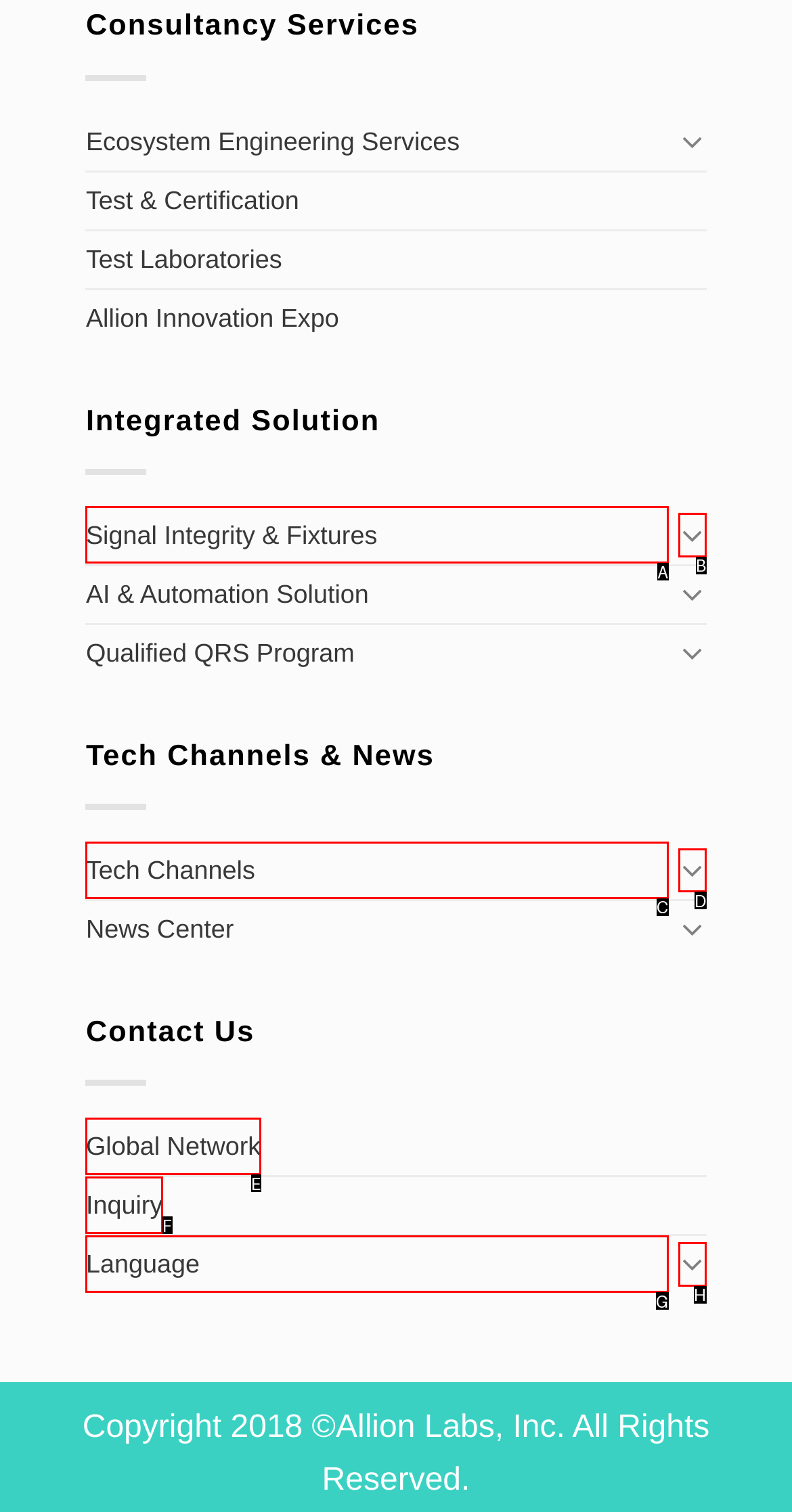Select the letter that corresponds to the UI element described as: parent_node: Signal Integrity & Fixtures
Answer by providing the letter from the given choices.

B